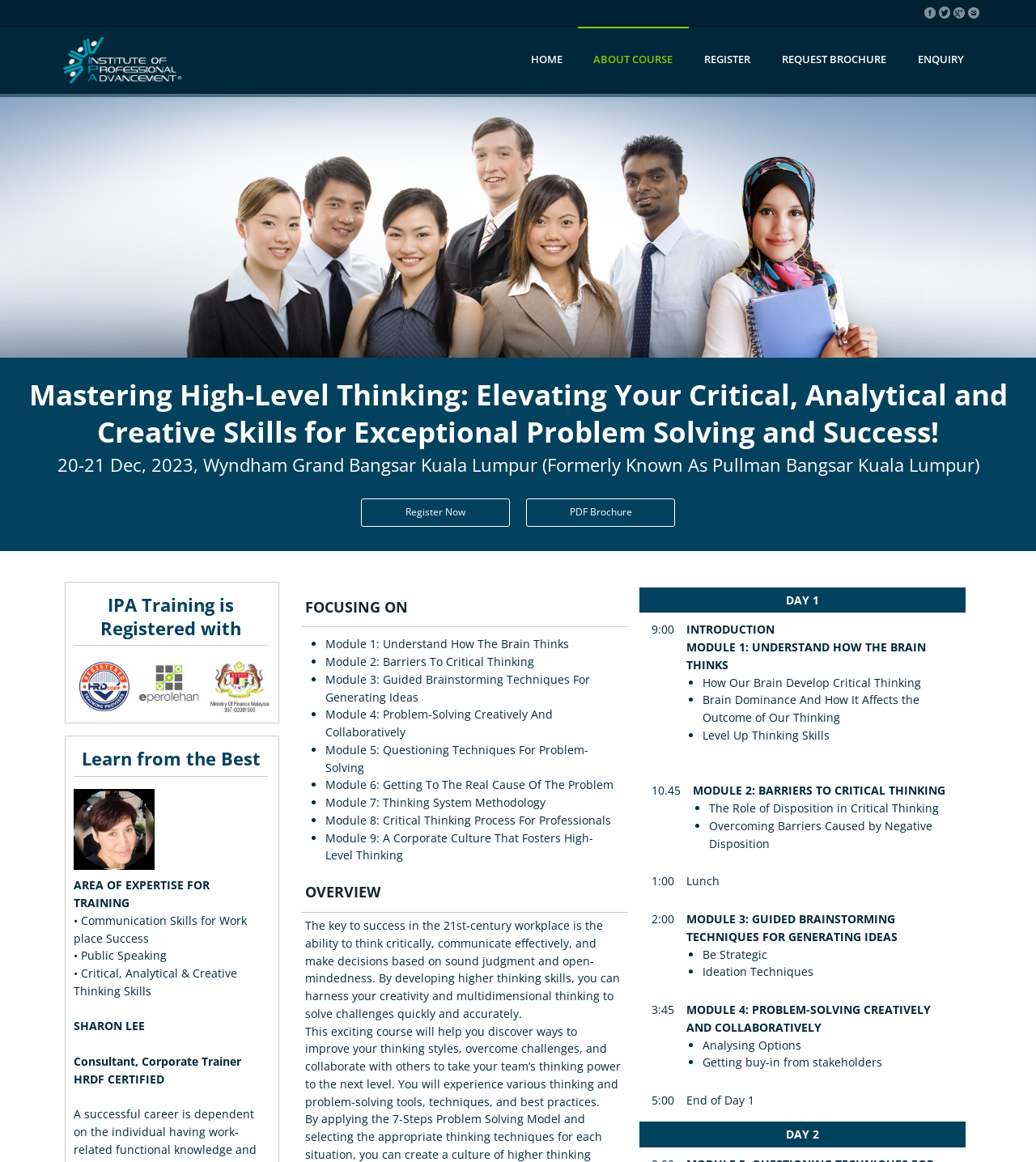Using the elements shown in the image, answer the question comprehensively: What is the date of the course?

The date of the course can be found in the heading element with the text '20-21 Dec, 2023, Wyndham Grand Bangsar Kuala Lumpur (Formerly Known As Pullman Bangsar Kuala Lumpur)' which is located below the course title.